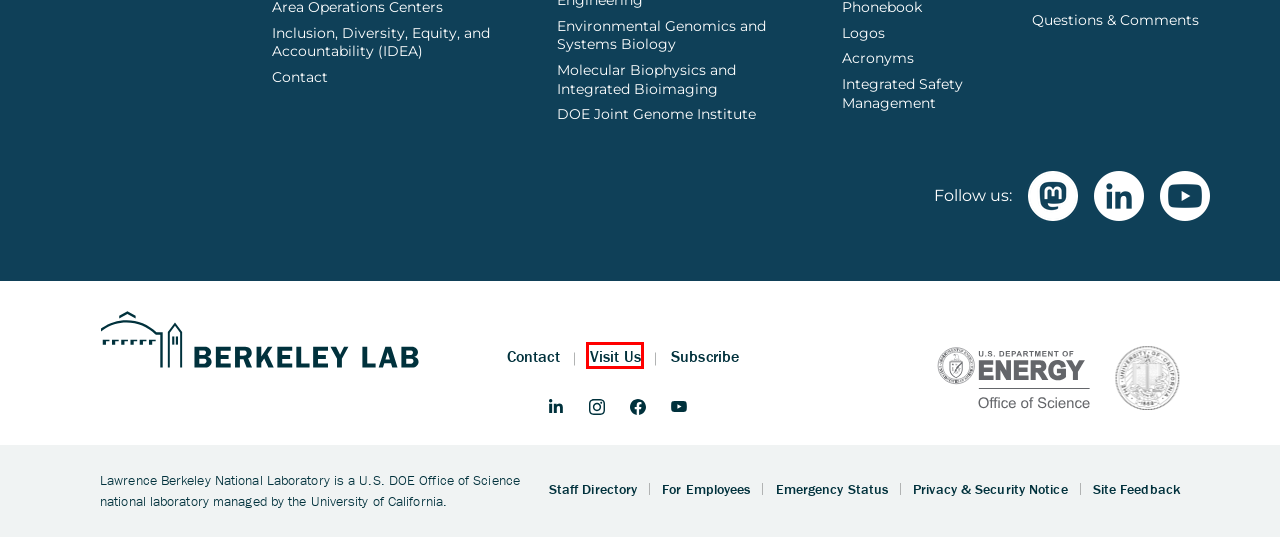Assess the screenshot of a webpage with a red bounding box and determine which webpage description most accurately matches the new page after clicking the element within the red box. Here are the options:
A. Capabilities – Lawrence Berkeley National Laboratory
B. Biosciences Events - Biosciences Area
C. LBNL BioSci (@LBNLBioSci@sciencemastodon.com) - Science Mastodon
D. Lawrence Berkeley National Laboratory (LBNL) | UCOP
E. LAB STATUS
F. Visits and Tours
G. Home - Biosciences Area
H. Office of Science | Department of Energy

F